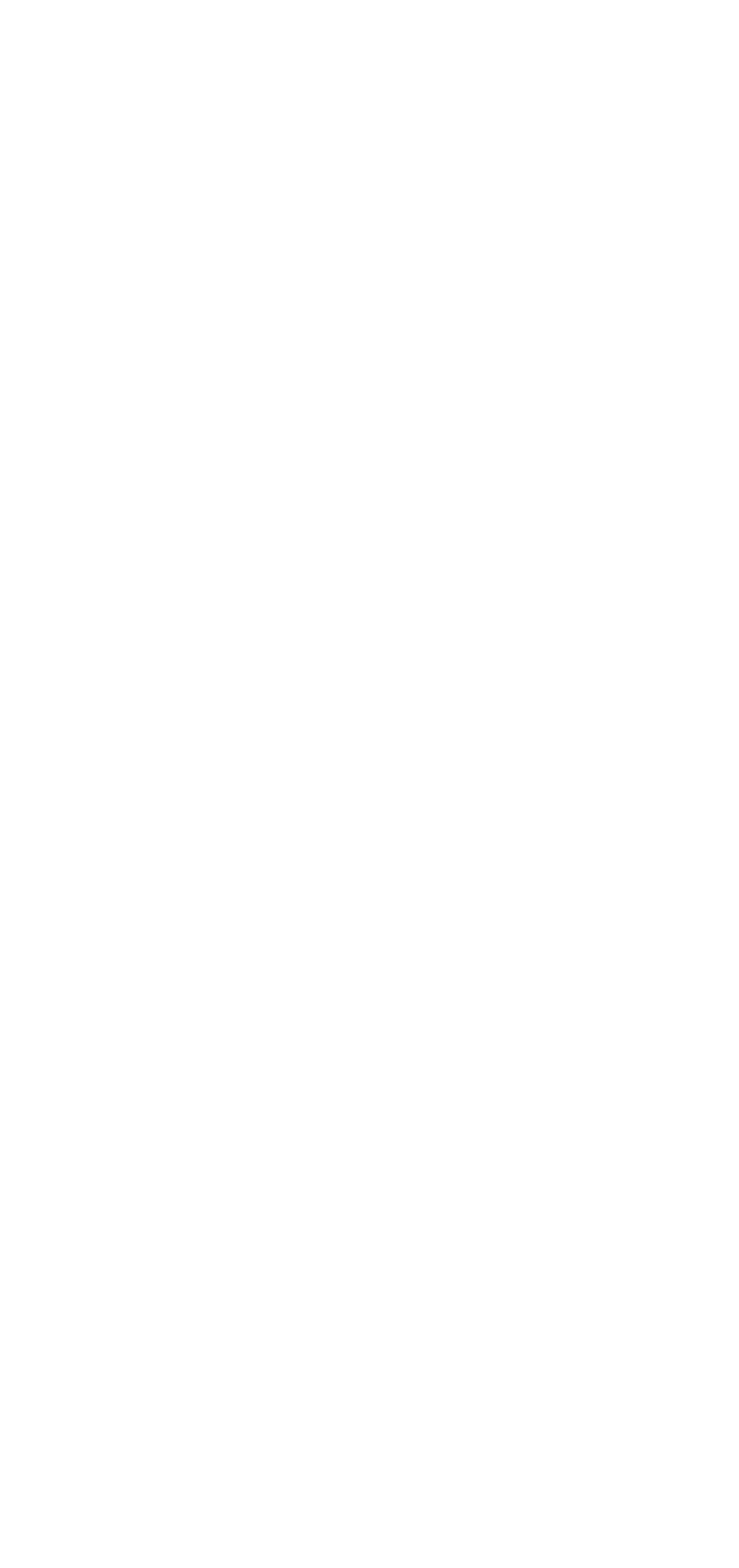How many years of experience does Pure Design have?
Refer to the image and respond with a one-word or short-phrase answer.

over 20 years